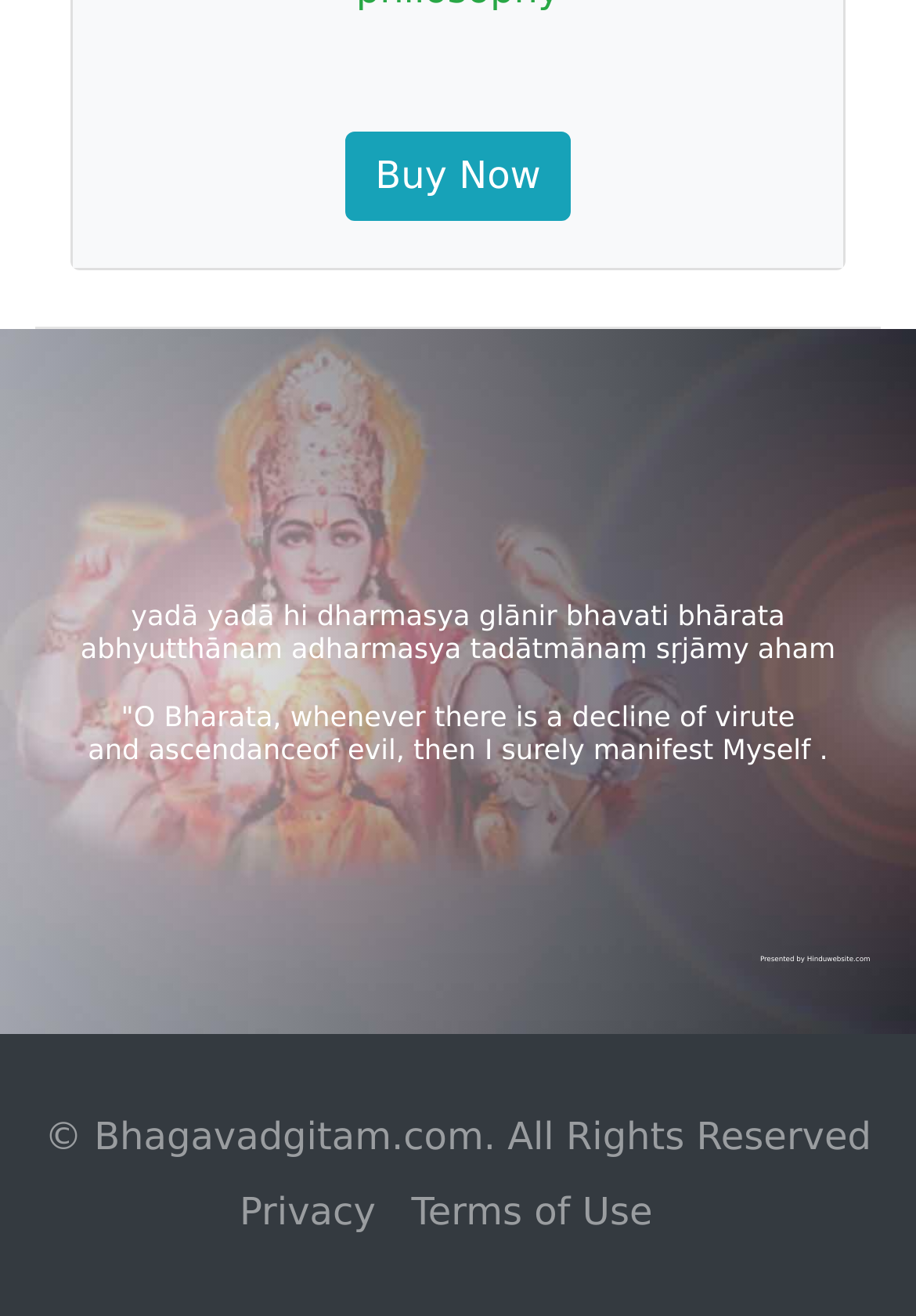Please provide a comprehensive answer to the question below using the information from the image: What is the call-to-action button?

The call-to-action button is 'Buy Now', which is likely to be a button that allows users to purchase something, possibly a book or a course related to the Bhagavad Gita.